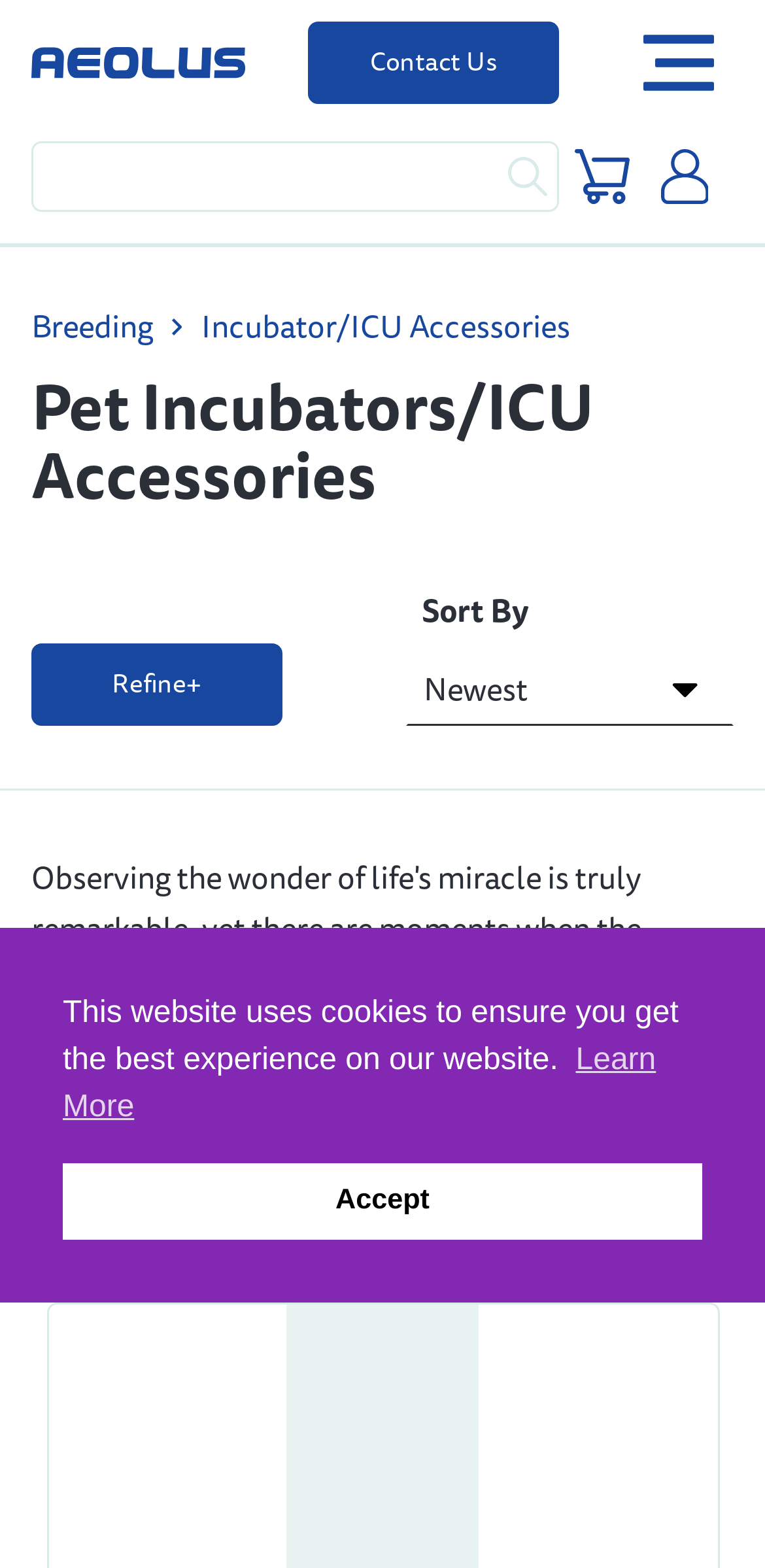Please identify the bounding box coordinates of the area I need to click to accomplish the following instruction: "refine search results".

[0.041, 0.41, 0.369, 0.462]